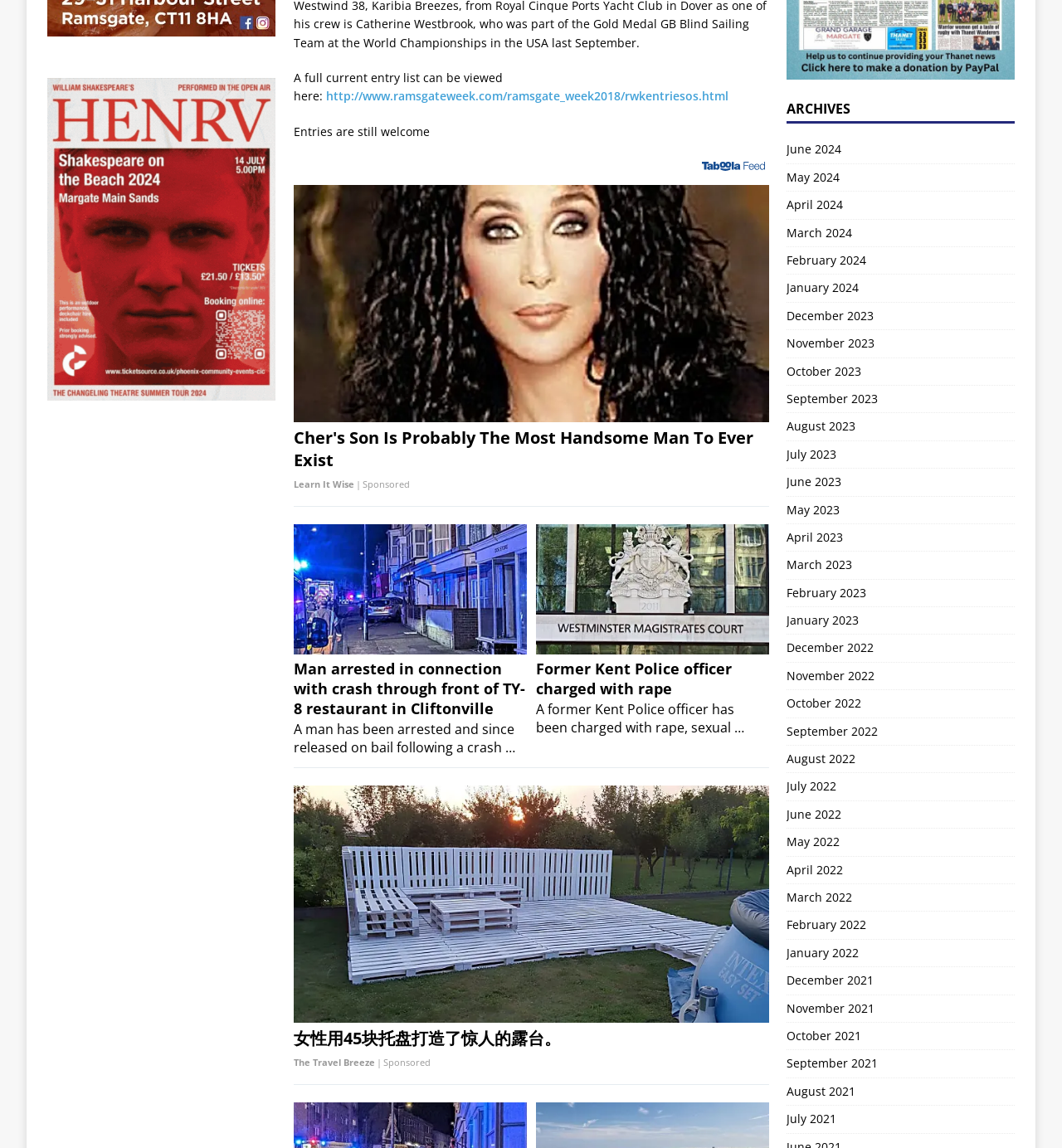What is the theme of the webpage?
Please answer the question with a single word or phrase, referencing the image.

News or blog